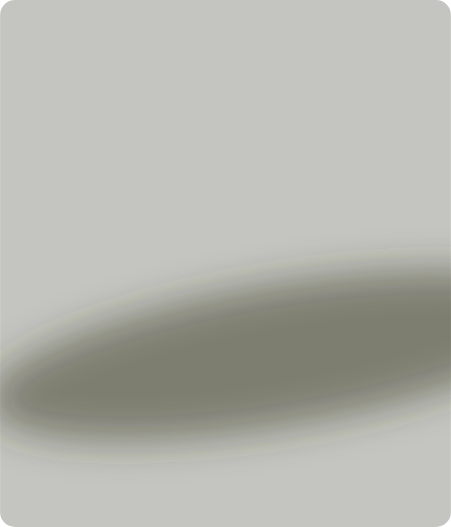What is the size of the laptop's display? Refer to the image and provide a one-word or short phrase answer.

11-inch